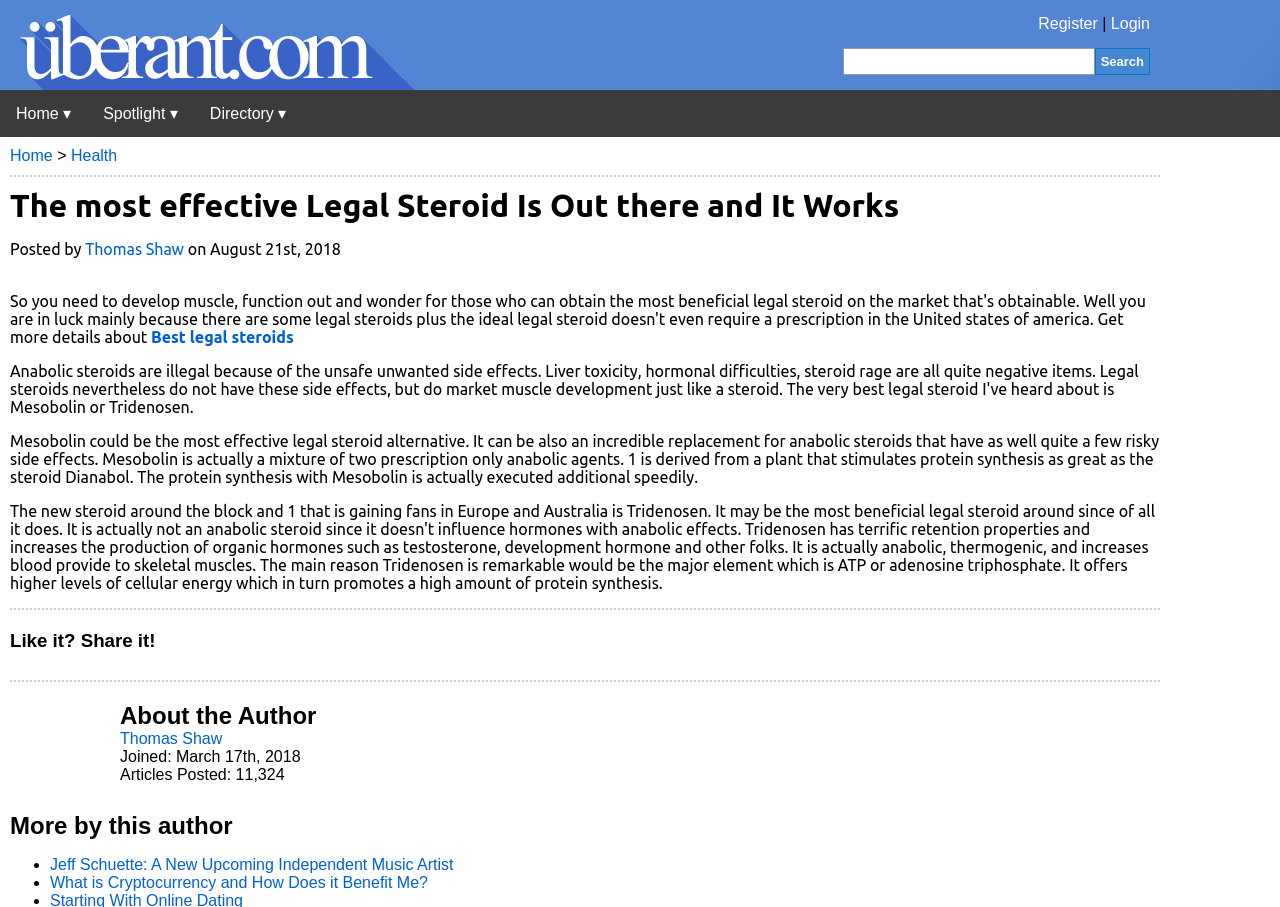What is the website's search function for?
Using the image, answer in one word or phrase.

Uberant